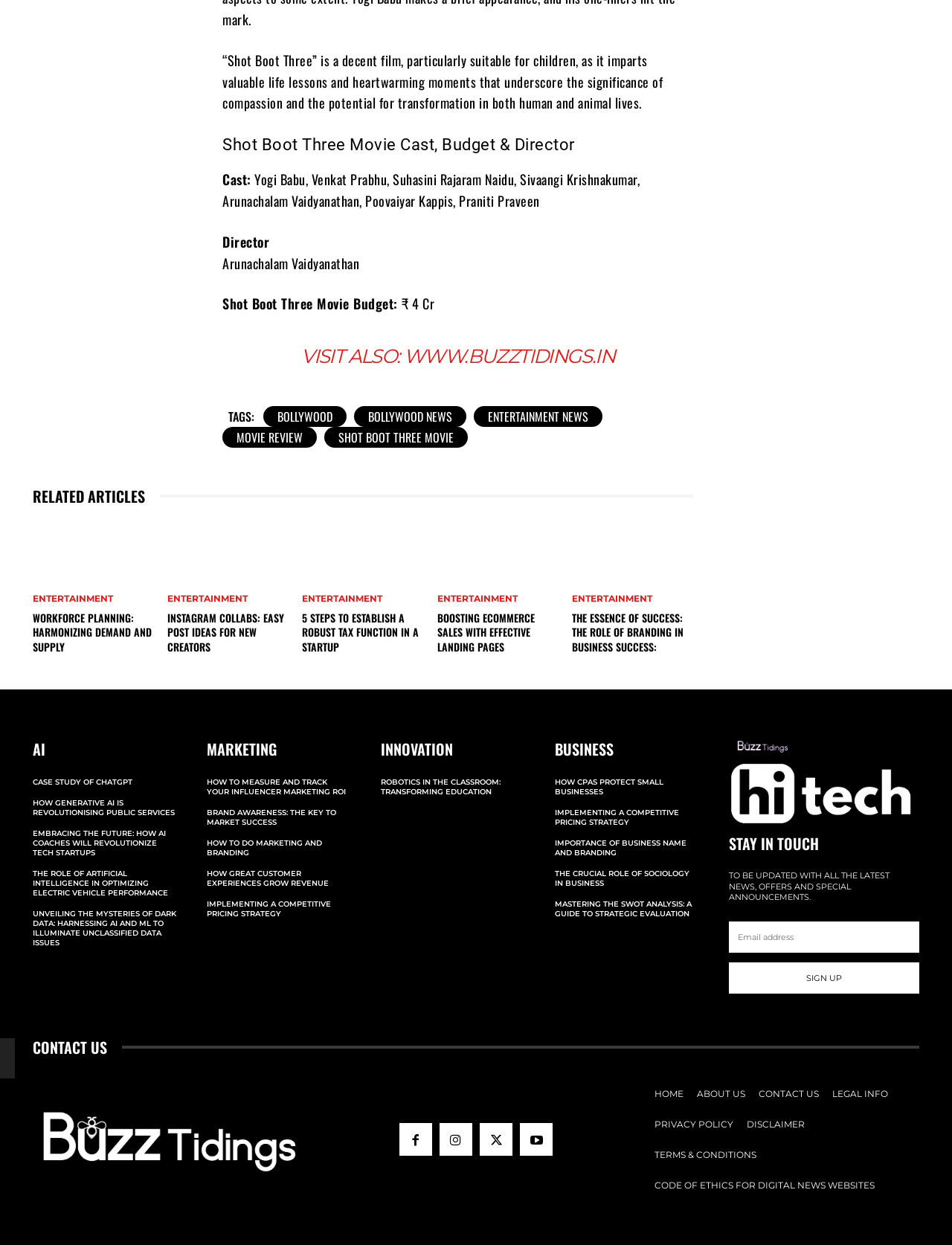Please specify the bounding box coordinates of the clickable section necessary to execute the following command: "Sign up for the newsletter".

[0.766, 0.773, 0.966, 0.798]